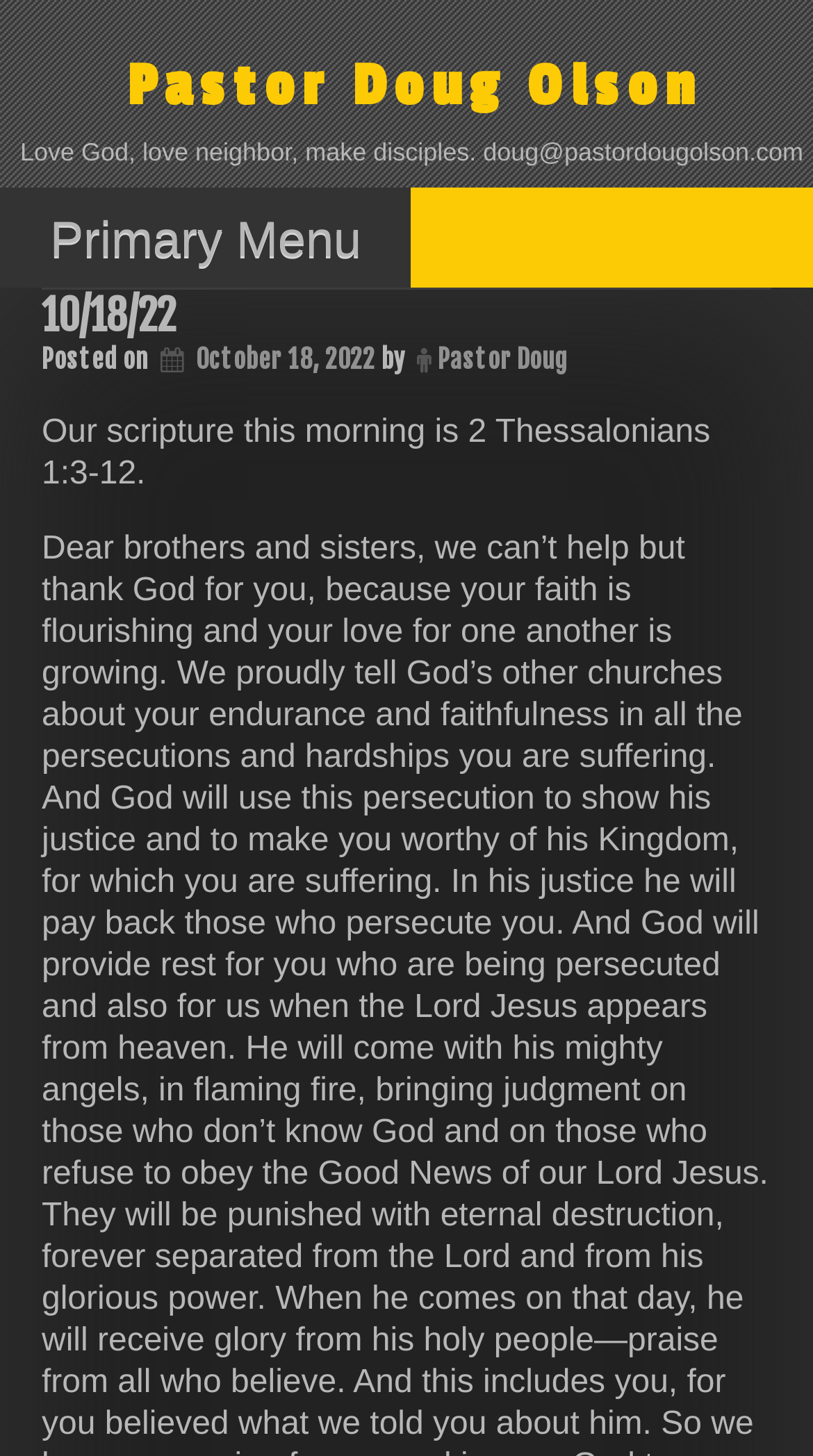What is the date mentioned in the webpage?
Please provide a comprehensive answer based on the details in the screenshot.

I found the date by looking at the link element that contains the date 'October 18, 2022' which is also accompanied by a time element.